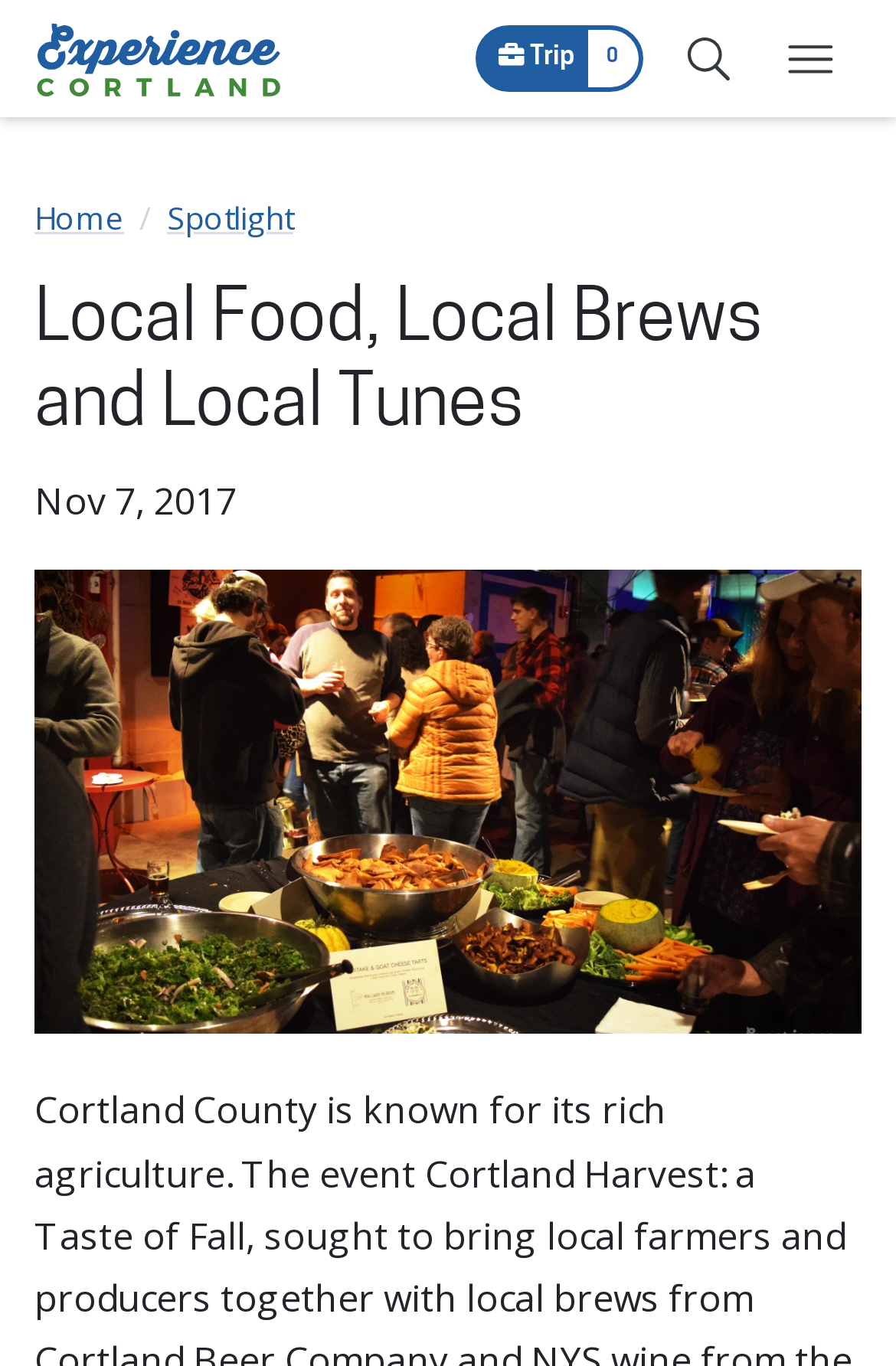What is the date of the event?
Refer to the screenshot and respond with a concise word or phrase.

Nov 7, 2017